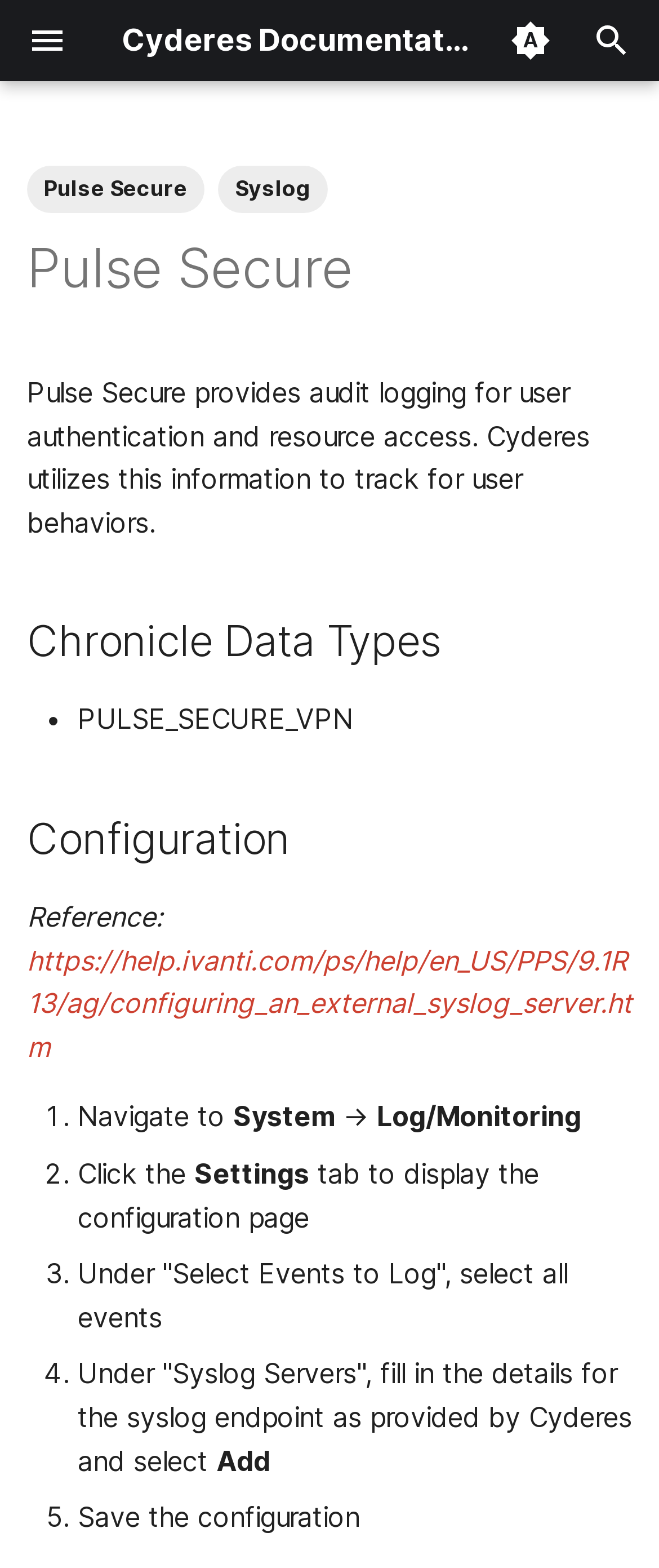Can you find the bounding box coordinates of the area I should click to execute the following instruction: "Click Back to top"?

[0.323, 0.073, 0.677, 0.116]